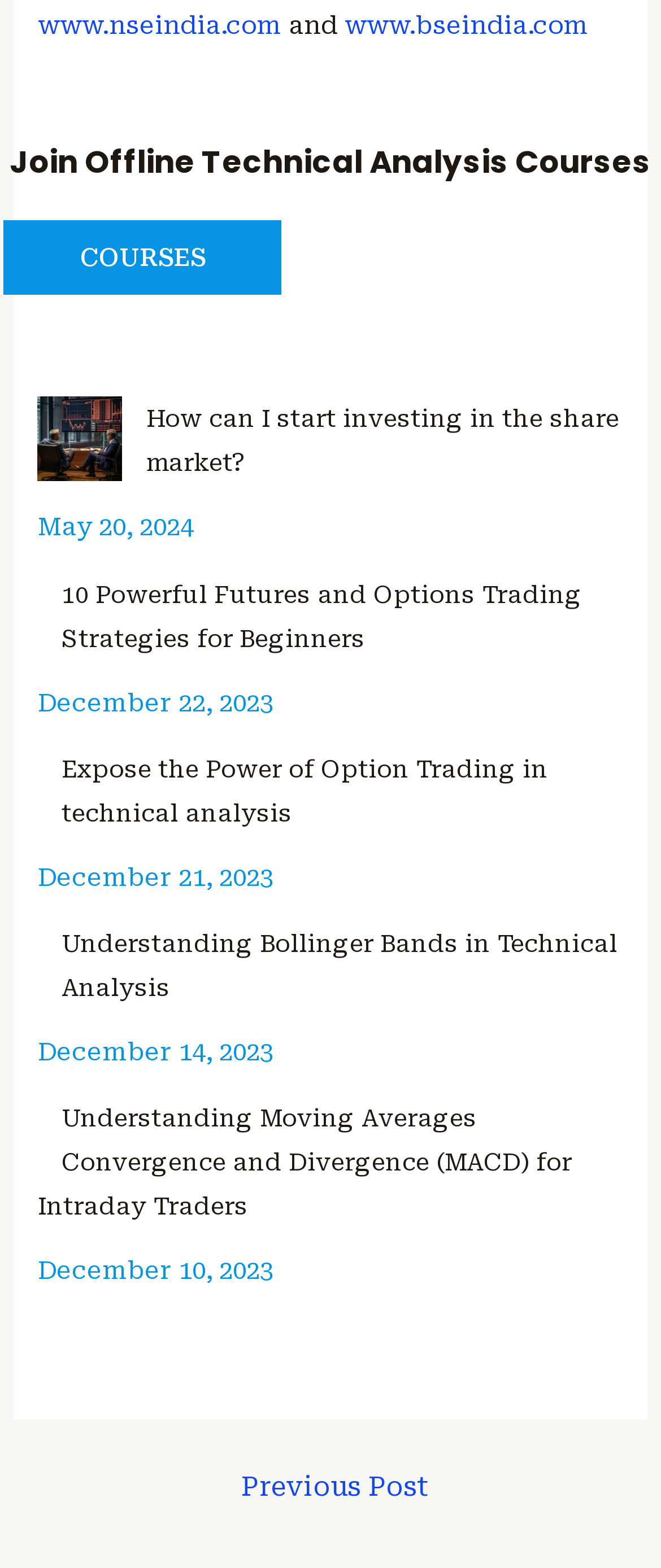What is the date of the most recent article?
Refer to the image and answer the question using a single word or phrase.

May 20, 2024